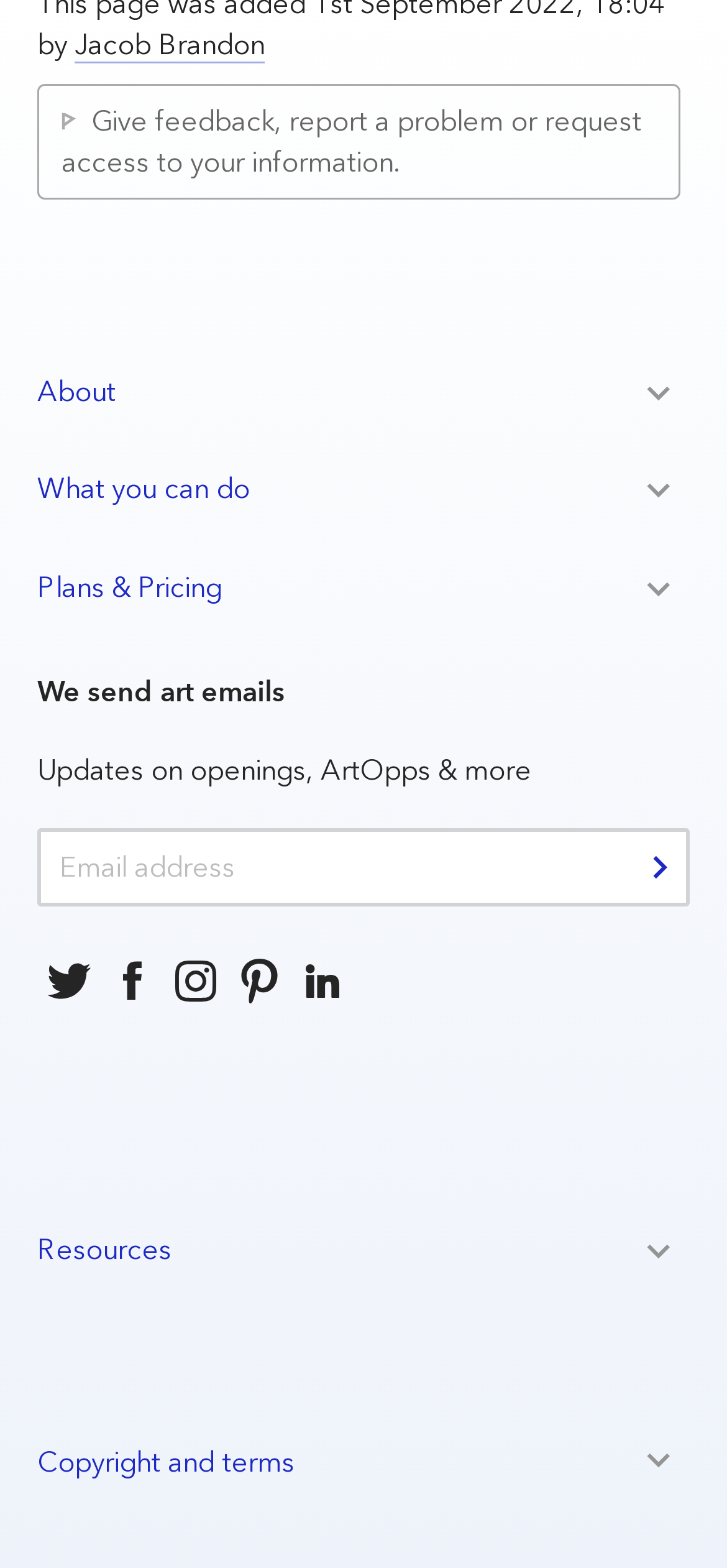What is the name of the person mentioned on the webpage?
Use the image to answer the question with a single word or phrase.

Jacob Brandon